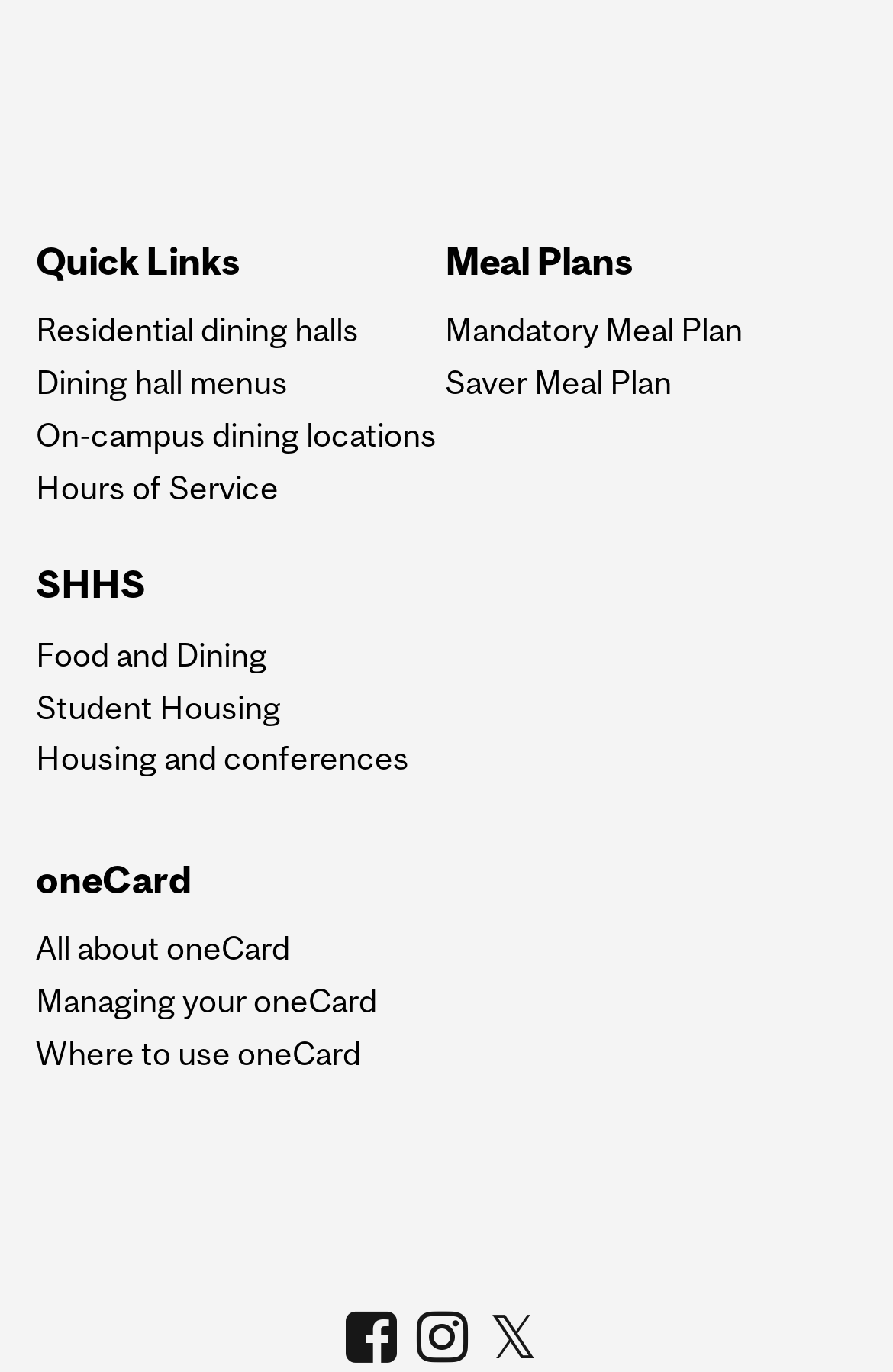What is the last link on the webpage?
Using the information from the image, give a concise answer in one word or a short phrase.

Where to use oneCard